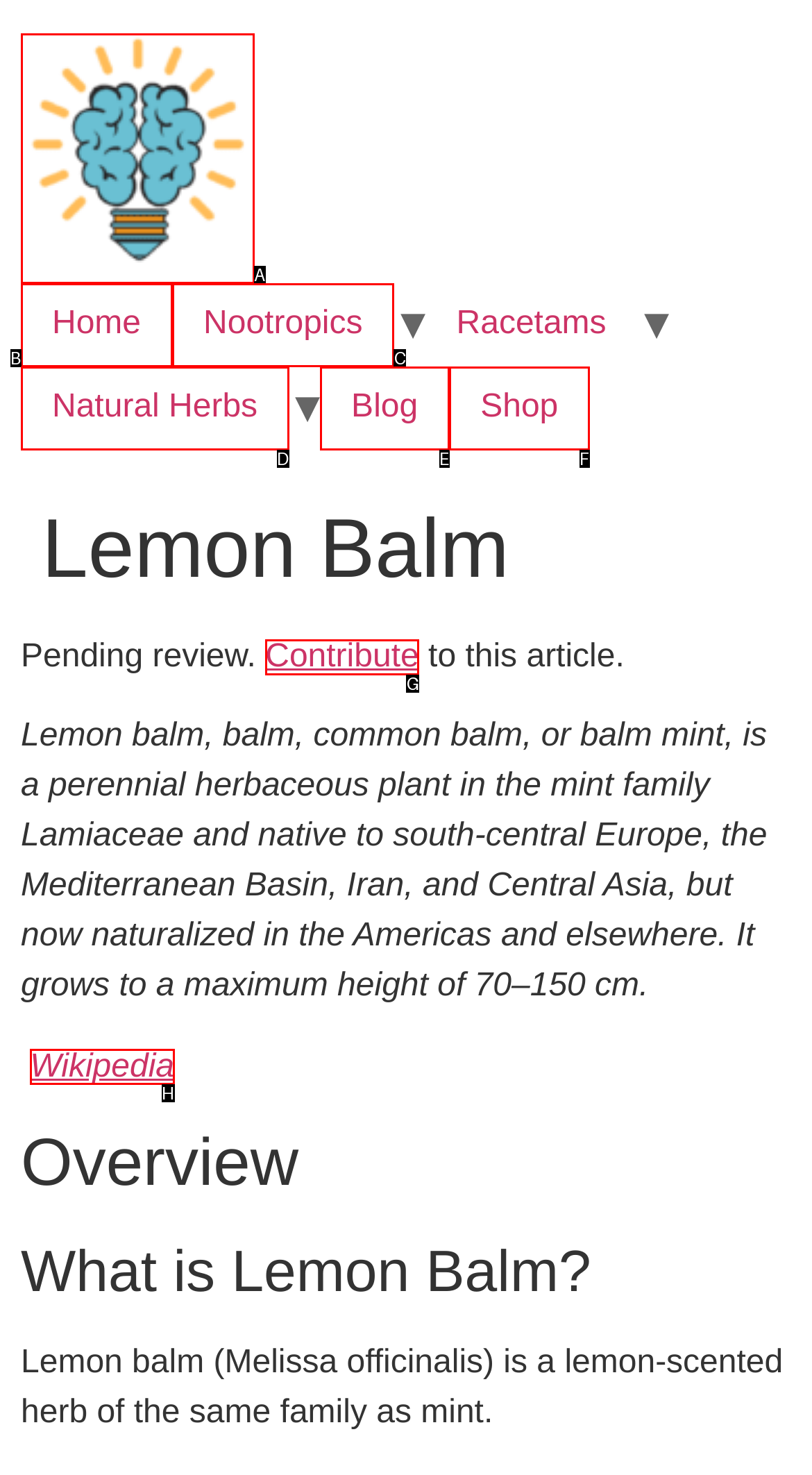From the given choices, determine which HTML element aligns with the description: Natural Herbs Respond with the letter of the appropriate option.

D